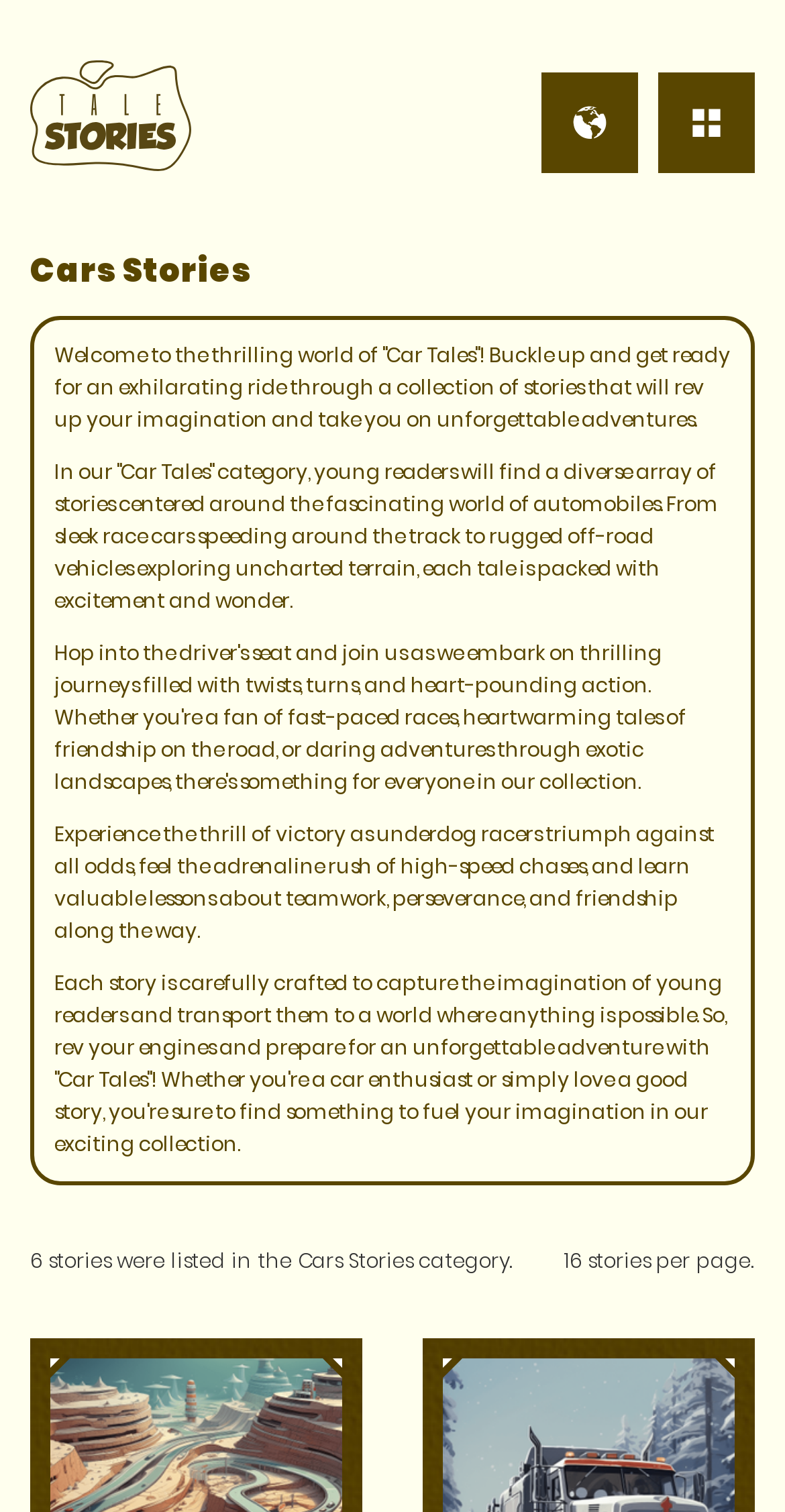Please provide a one-word or phrase answer to the question: 
What is the purpose of the stories in the Cars Stories category?

To capture imagination